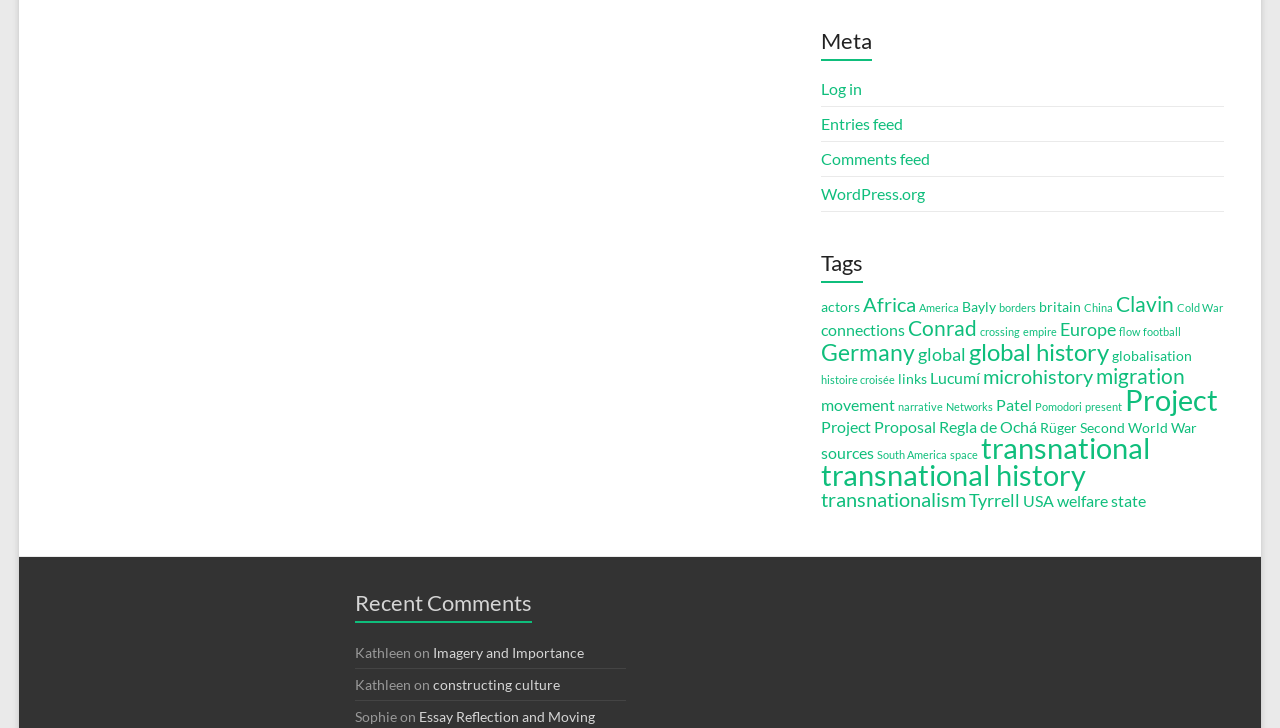Using the information shown in the image, answer the question with as much detail as possible: How many tags are available on this webpage?

I counted the number of links under the 'Tags' heading, which starts from 'actors (3 items)' to 'welfare state (4 items)'. There are 43 links in total.